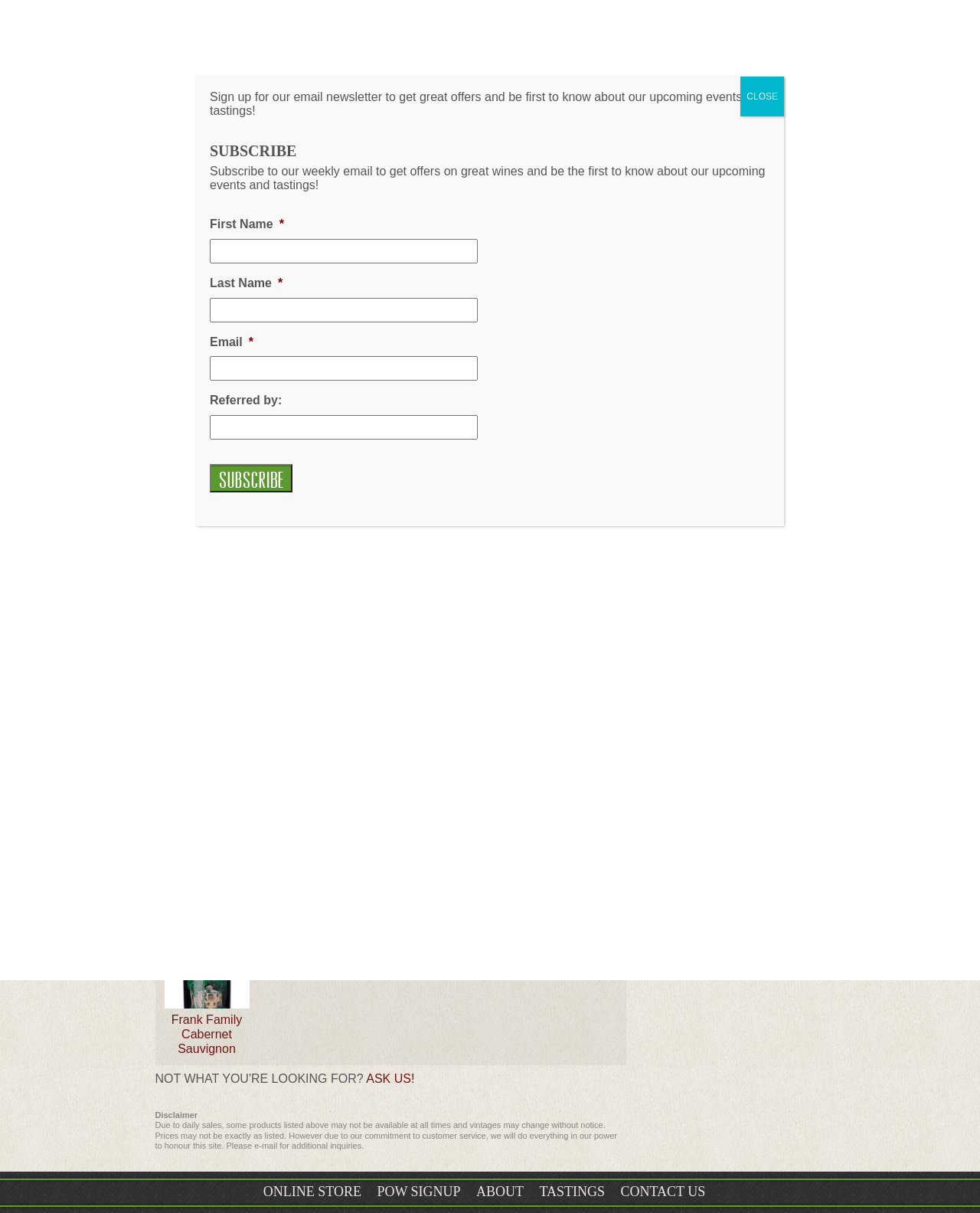Please provide a comprehensive response to the question based on the details in the image: What is the size of the wine bottle?

I found the answer by looking at the StaticText element 'Size: 750 mL' which is a detail about the wine.